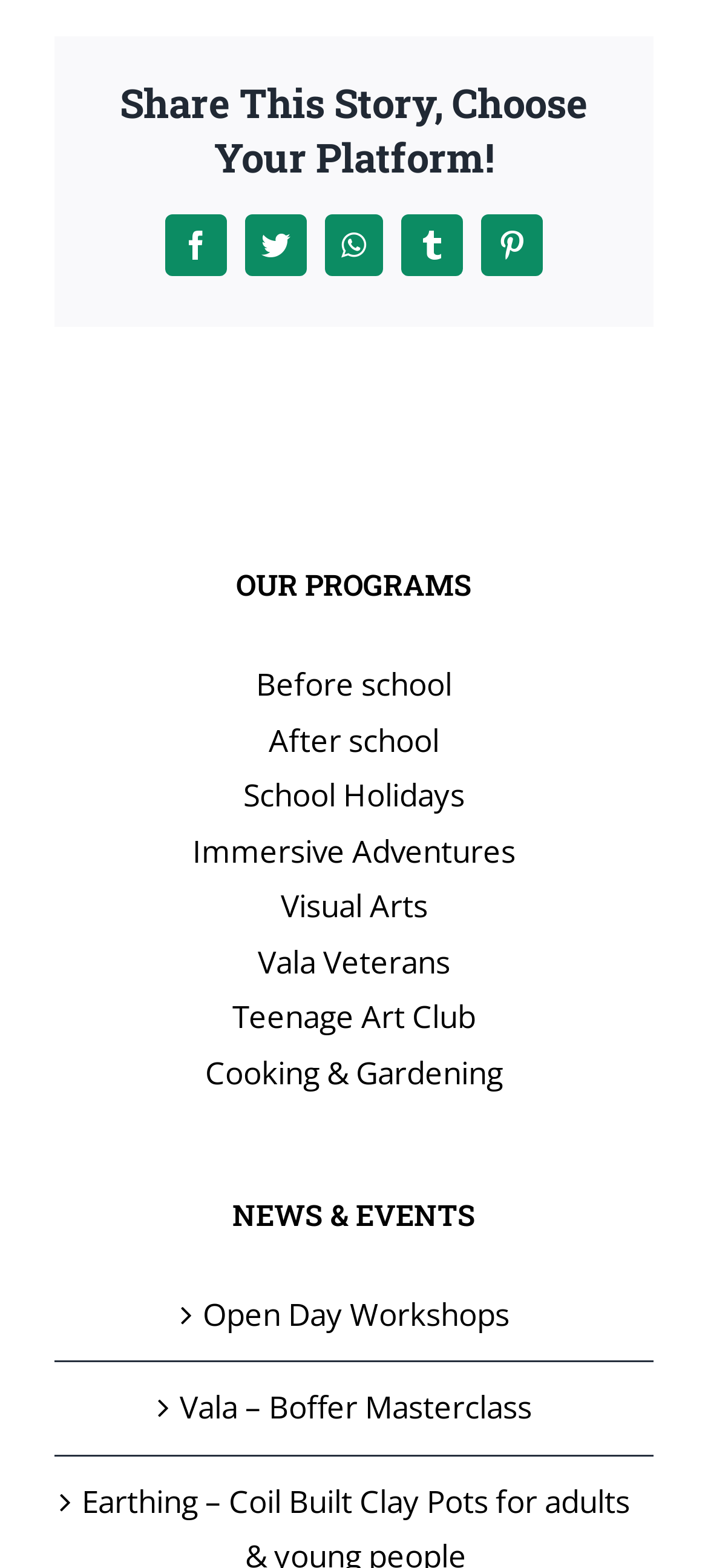Find the bounding box coordinates of the element to click in order to complete the given instruction: "Learn about Immersive Adventures."

[0.077, 0.526, 0.923, 0.561]